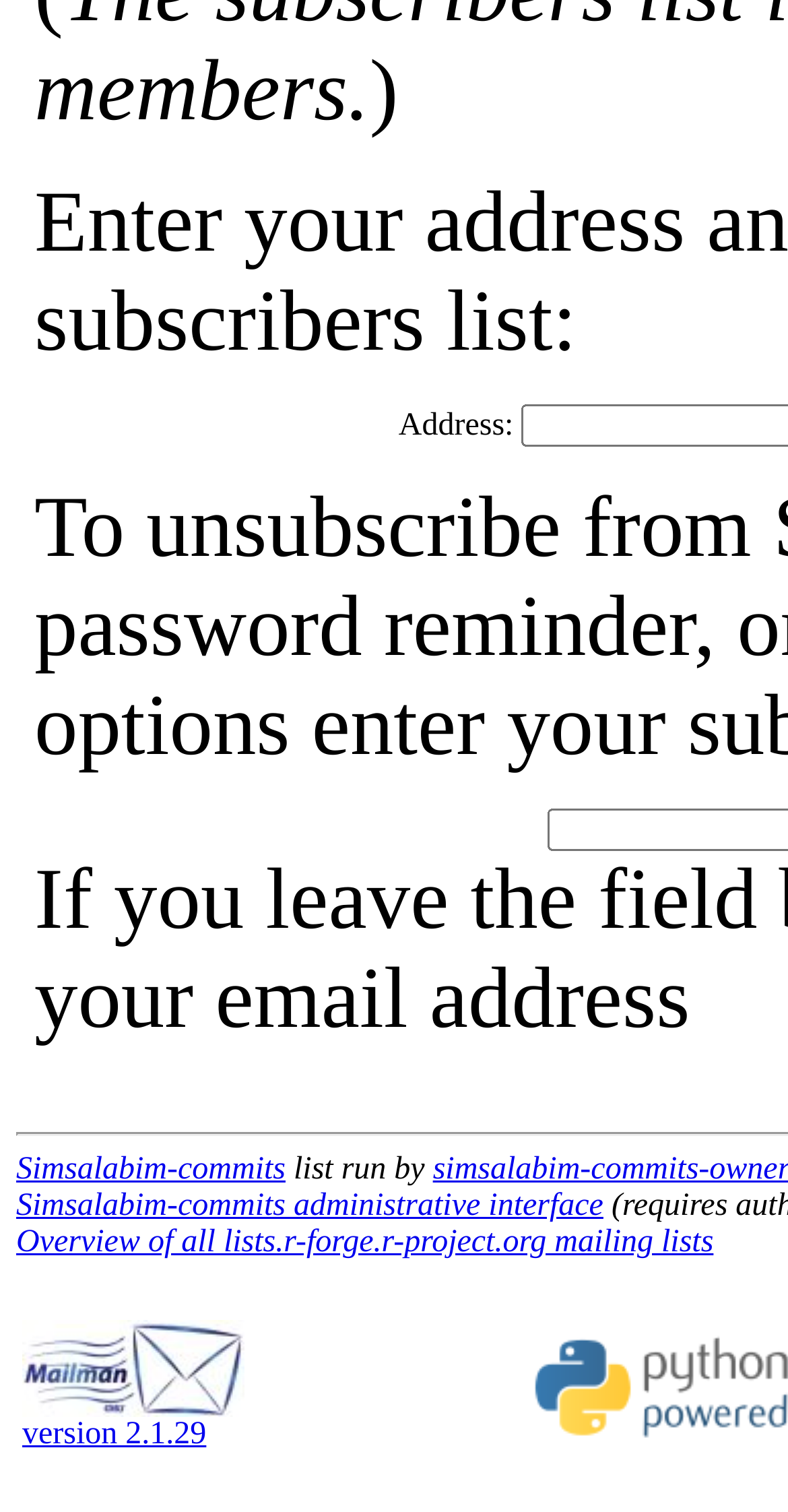Refer to the screenshot and answer the following question in detail:
What is the version of Mailman used?

I found the answer by looking at the text 'Delivered by Mailman version 2.1.29' which is located at the bottom of the page, inside a table cell.